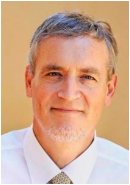Is the backdrop of the image neutral?
Using the visual information from the image, give a one-word or short-phrase answer.

Yes